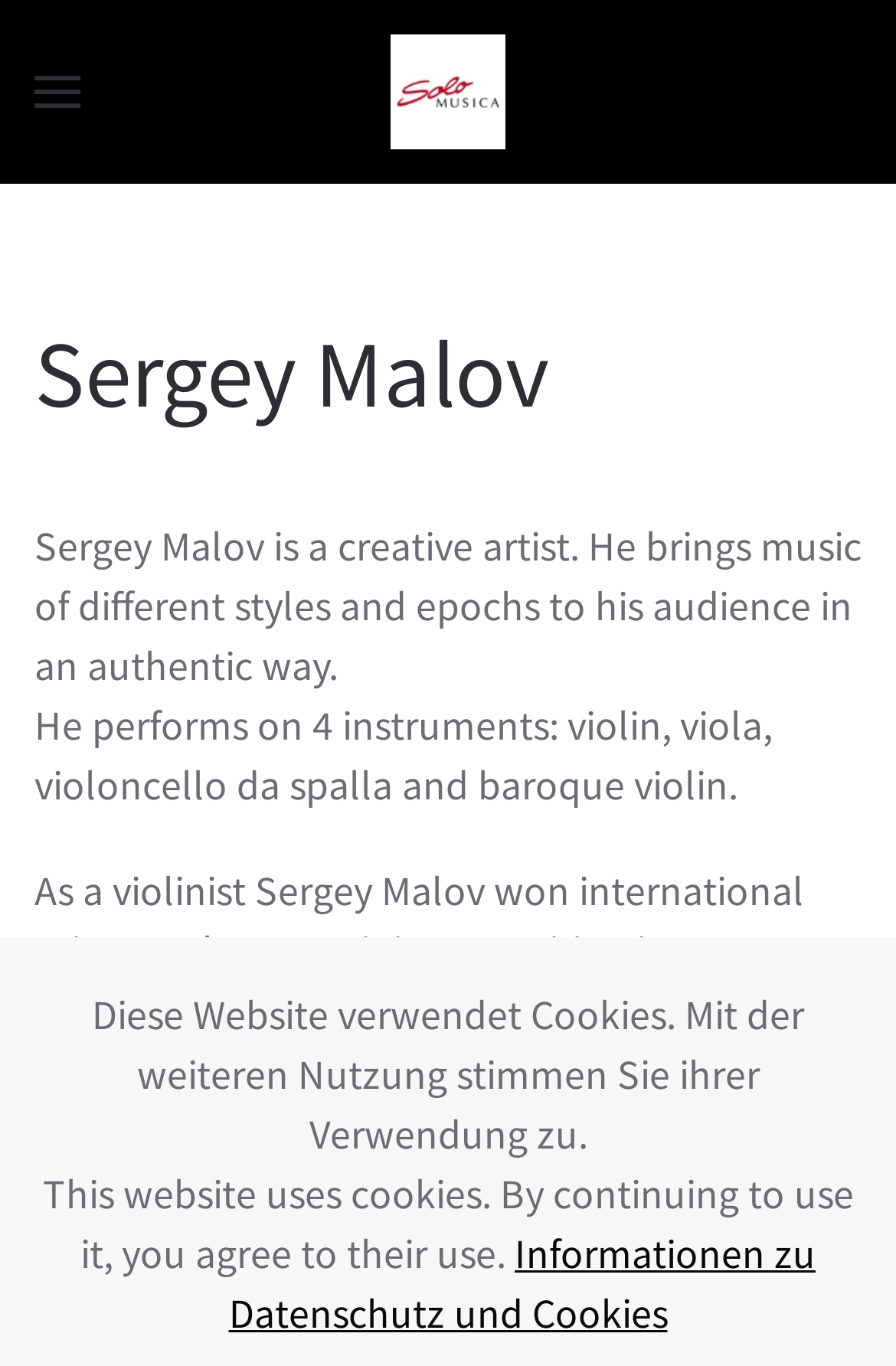Reply to the question with a brief word or phrase: What is the relationship between the 'Back to home' link and the 'Sergey Malov' heading?

they are on the same level